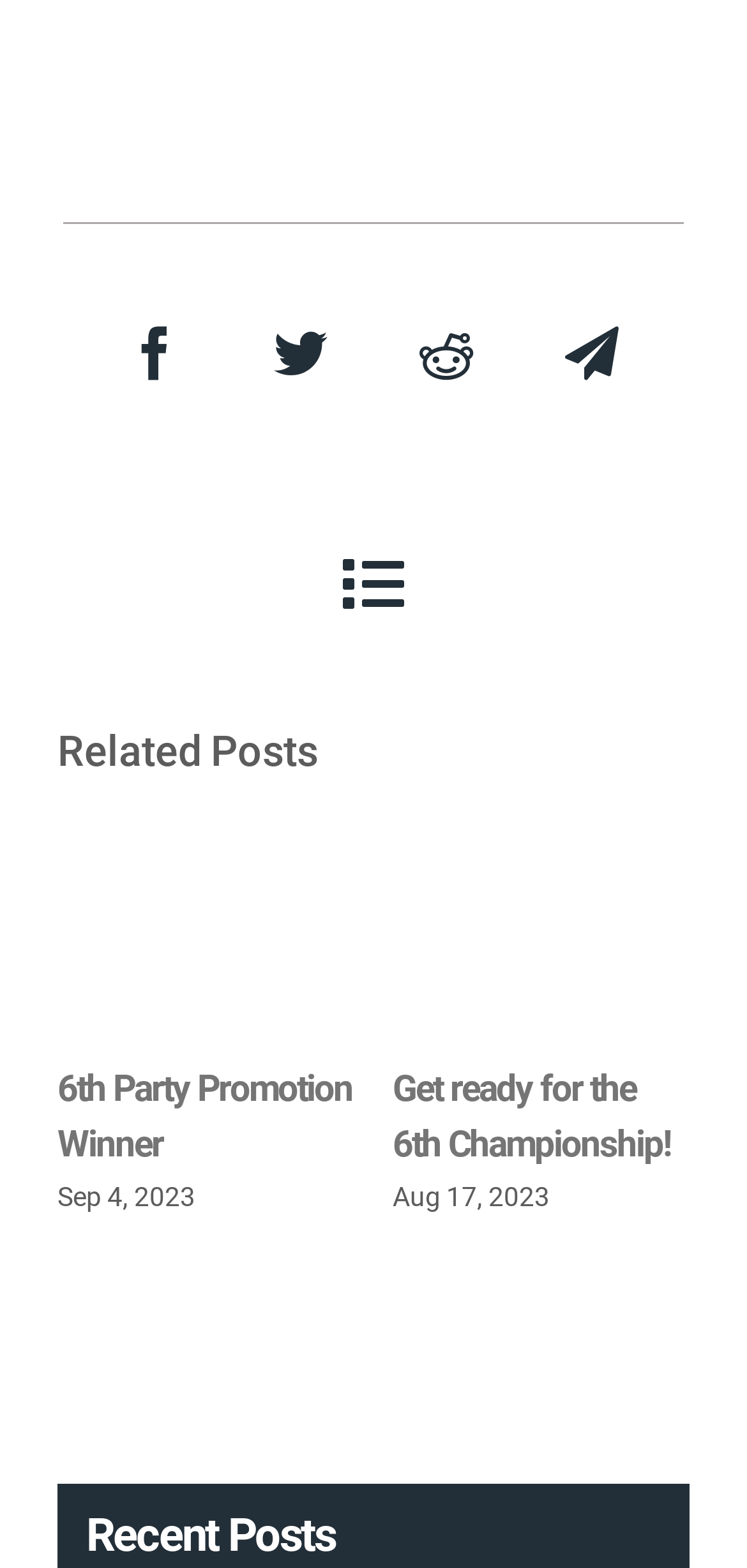Provide the bounding box coordinates in the format (top-left x, top-left y, bottom-right x, bottom-right y). All values are floating point numbers between 0 and 1. Determine the bounding box coordinate of the UI element described as: aria-label="Reddit" title="Reddit"

[0.5, 0.18, 0.695, 0.273]